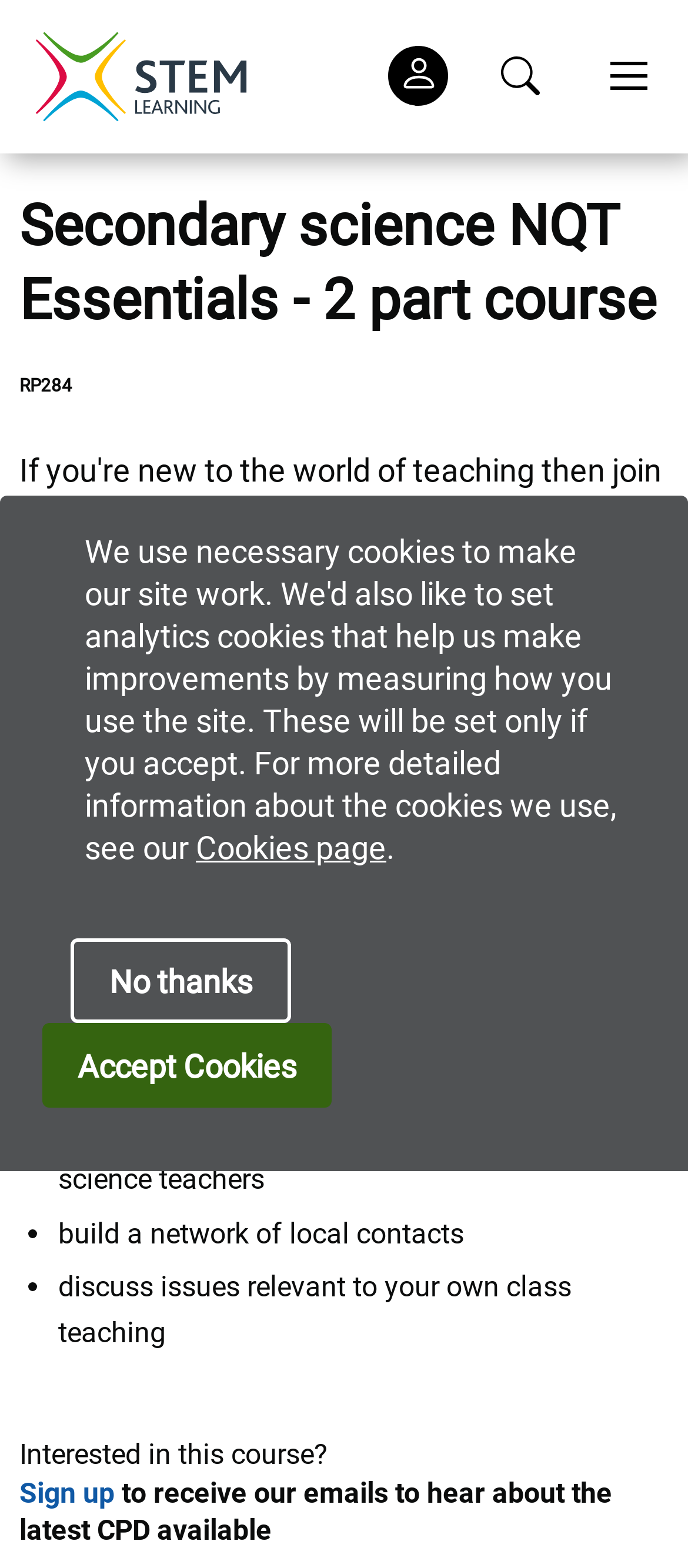Extract the bounding box coordinates for the HTML element that matches this description: "title="Home"". The coordinates should be four float numbers between 0 and 1, i.e., [left, top, right, bottom].

[0.033, 0.037, 0.377, 0.058]